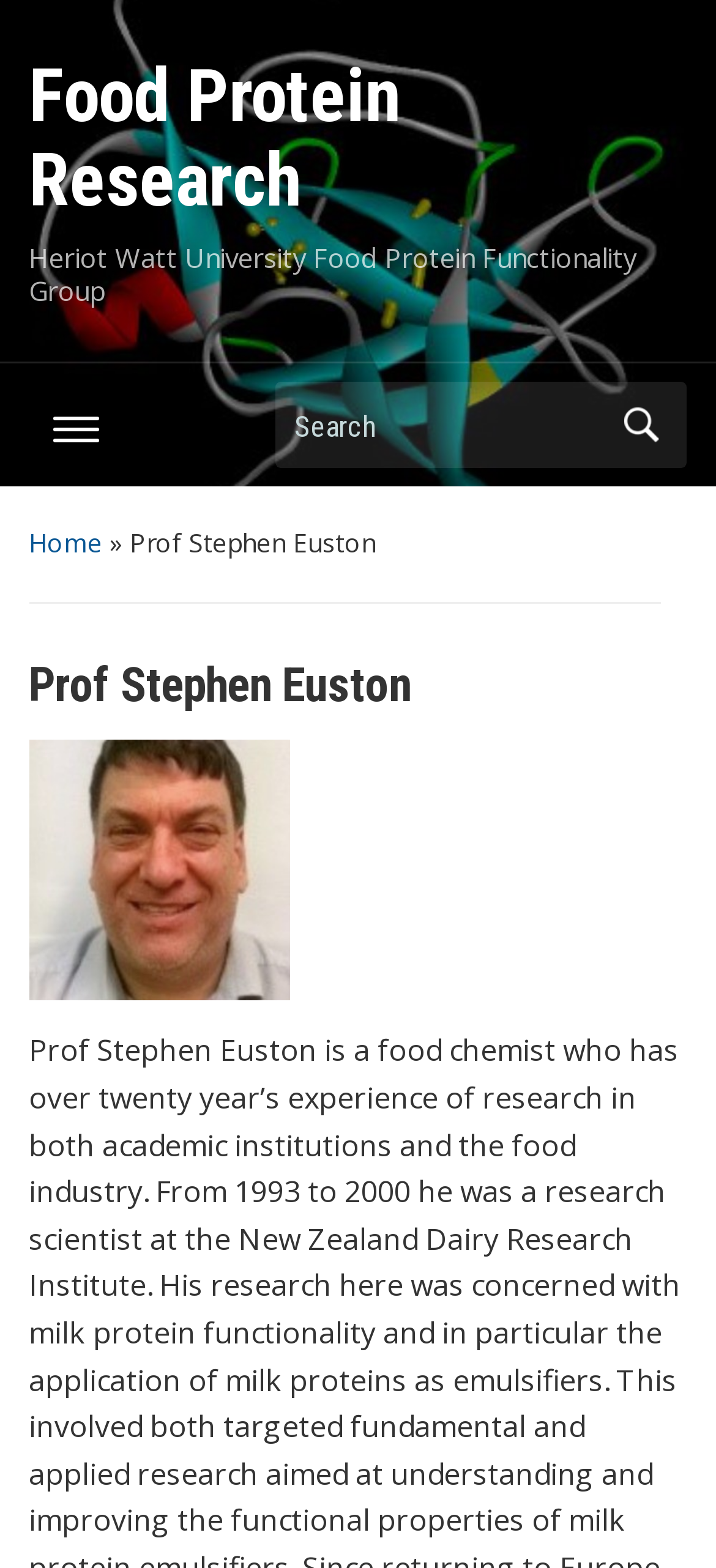Generate a comprehensive description of the webpage content.

The webpage is about Prof Stephen Euston, specifically his research in Food Protein. At the top, there is a heading that reads "Food Protein Research" with a link to the same title. Below this, there is a text that mentions "Heriot Watt University Food Protein Functionality Group". 

On the top right, there is a search bar with a label "Search" and a button to submit the search query. 

To the left of the search bar, there are navigation links. The first link is "Home", followed by a separator "»" and then a link to "Prof Stephen Euston". 

Below the navigation links, there is another heading that reads "Prof Stephen Euston". Under this heading, there is an image of Steve, likely a profile picture of Prof Stephen Euston.